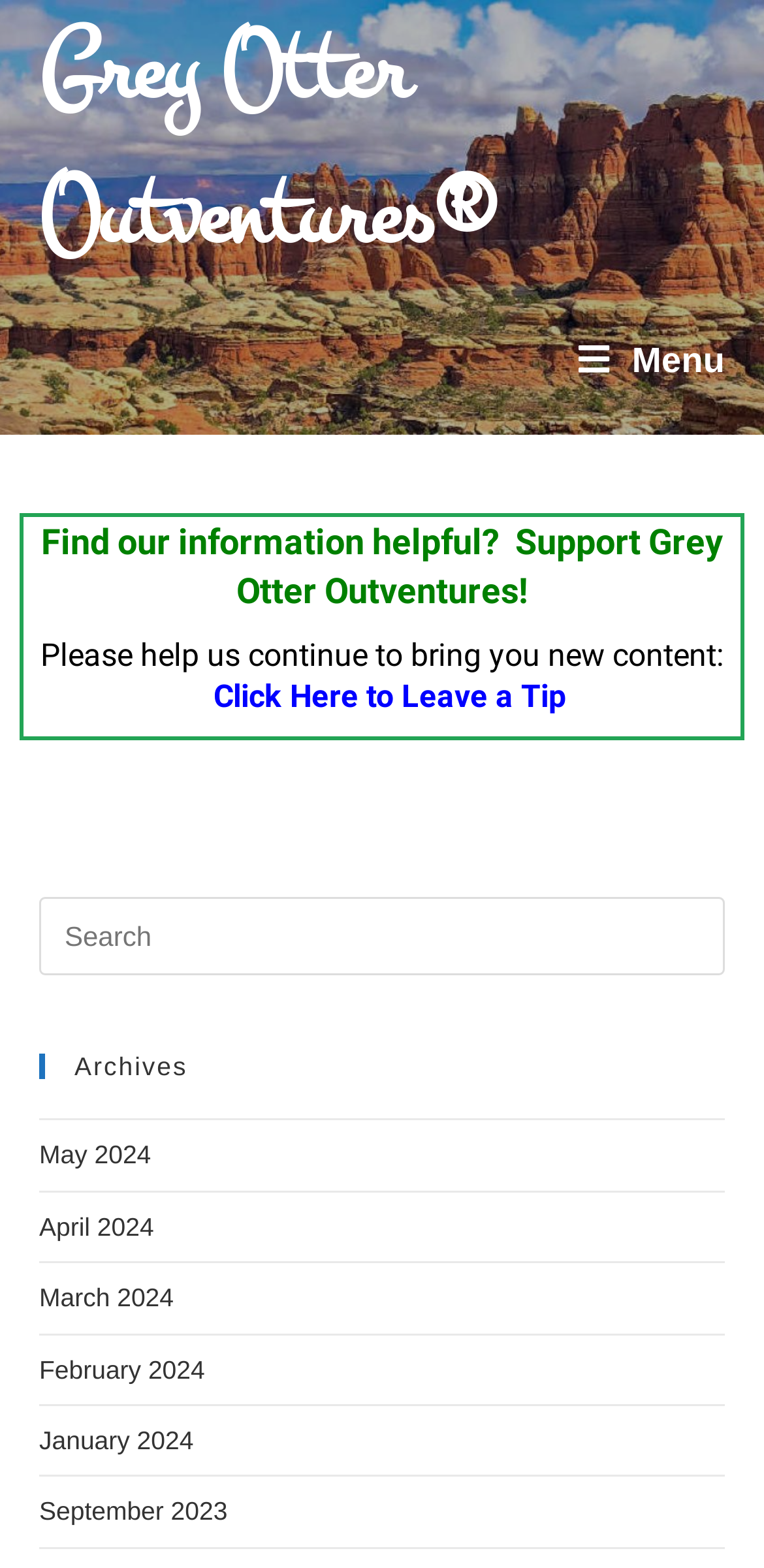Provide an in-depth caption for the contents of the webpage.

The webpage appears to be an archive of articles related to national parks and monuments, with the title "National Parks And Monuments Articles Archives - Grey Otter Outventures®". 

At the top left of the page, there is a link to the website's homepage, "Grey Otter Outventures®". Next to it, on the top right, is a link to the mobile menu. 

Below the top section, there is a heading that encourages users to support Grey Otter Outventures, followed by a brief message asking for help to continue creating new content. A link to leave a tip is provided below this message.

On the left side of the page, there is a search function that allows users to search the website. Below the search function, there is a heading labeled "Archives", which is followed by a list of links to archived articles organized by month, from May 2024 to September 2023.